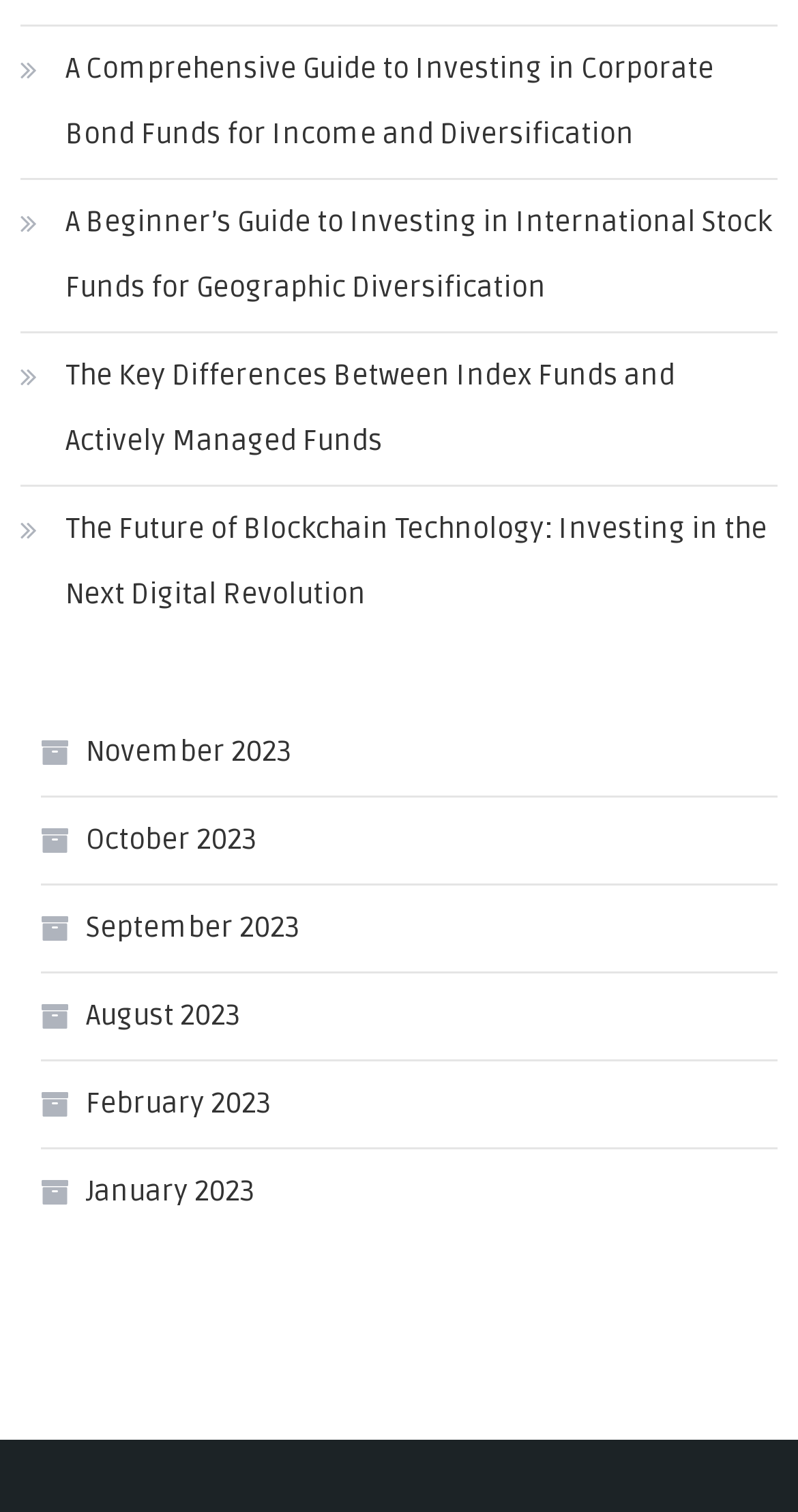Locate the bounding box coordinates of the clickable part needed for the task: "View articles from November 2023".

[0.051, 0.477, 0.364, 0.52]